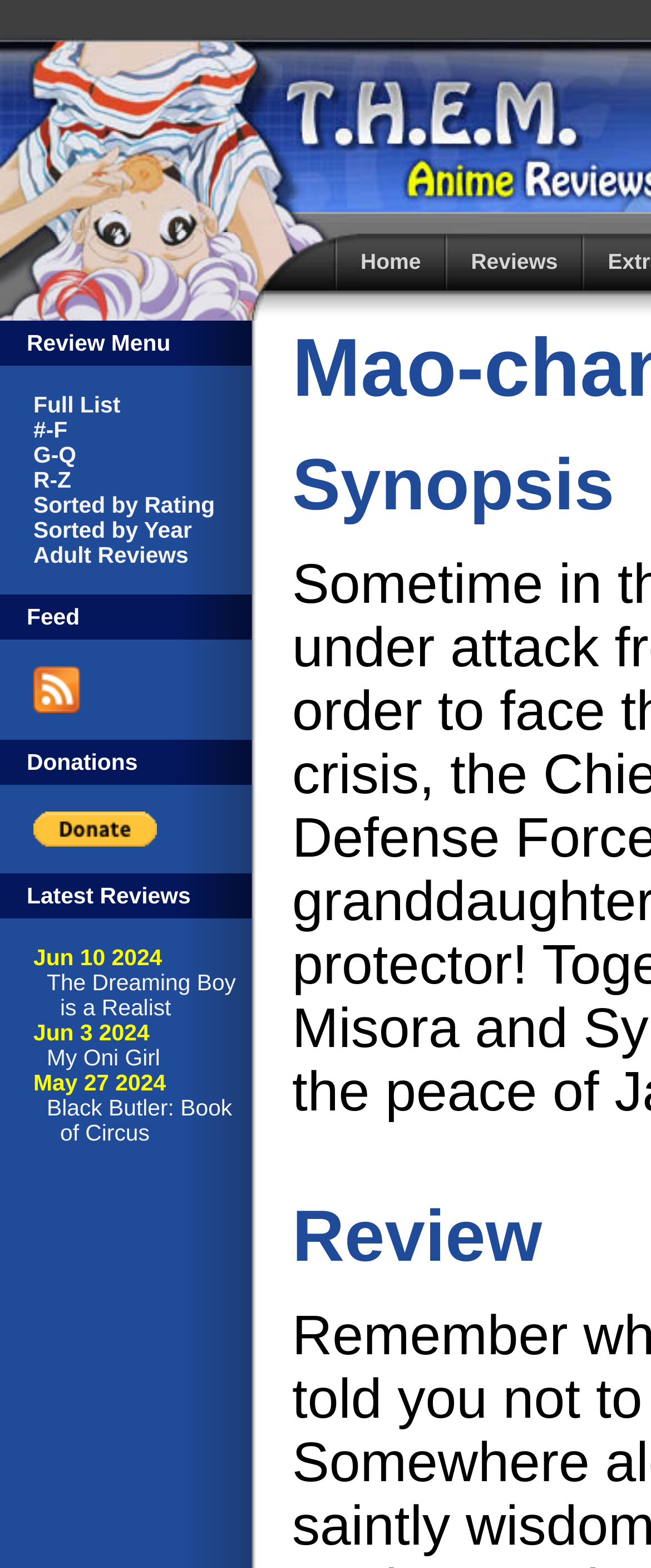Pinpoint the bounding box coordinates of the clickable area needed to execute the instruction: "Click on the Home link". The coordinates should be specified as four float numbers between 0 and 1, i.e., [left, top, right, bottom].

[0.549, 0.148, 0.682, 0.185]